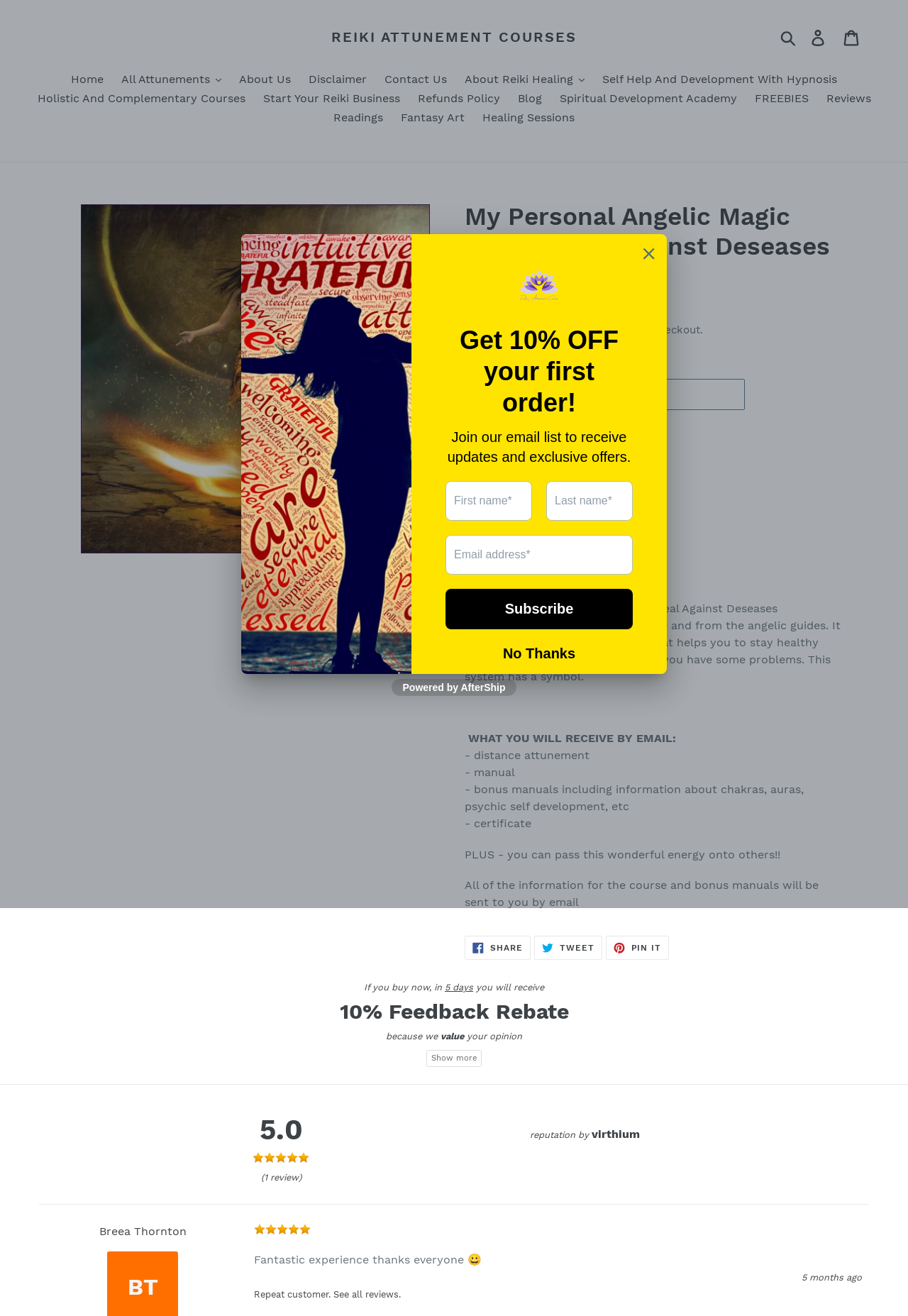Answer the question with a single word or phrase: 
What is the name of the person who created the Reiki system?

Manuela Fasoli